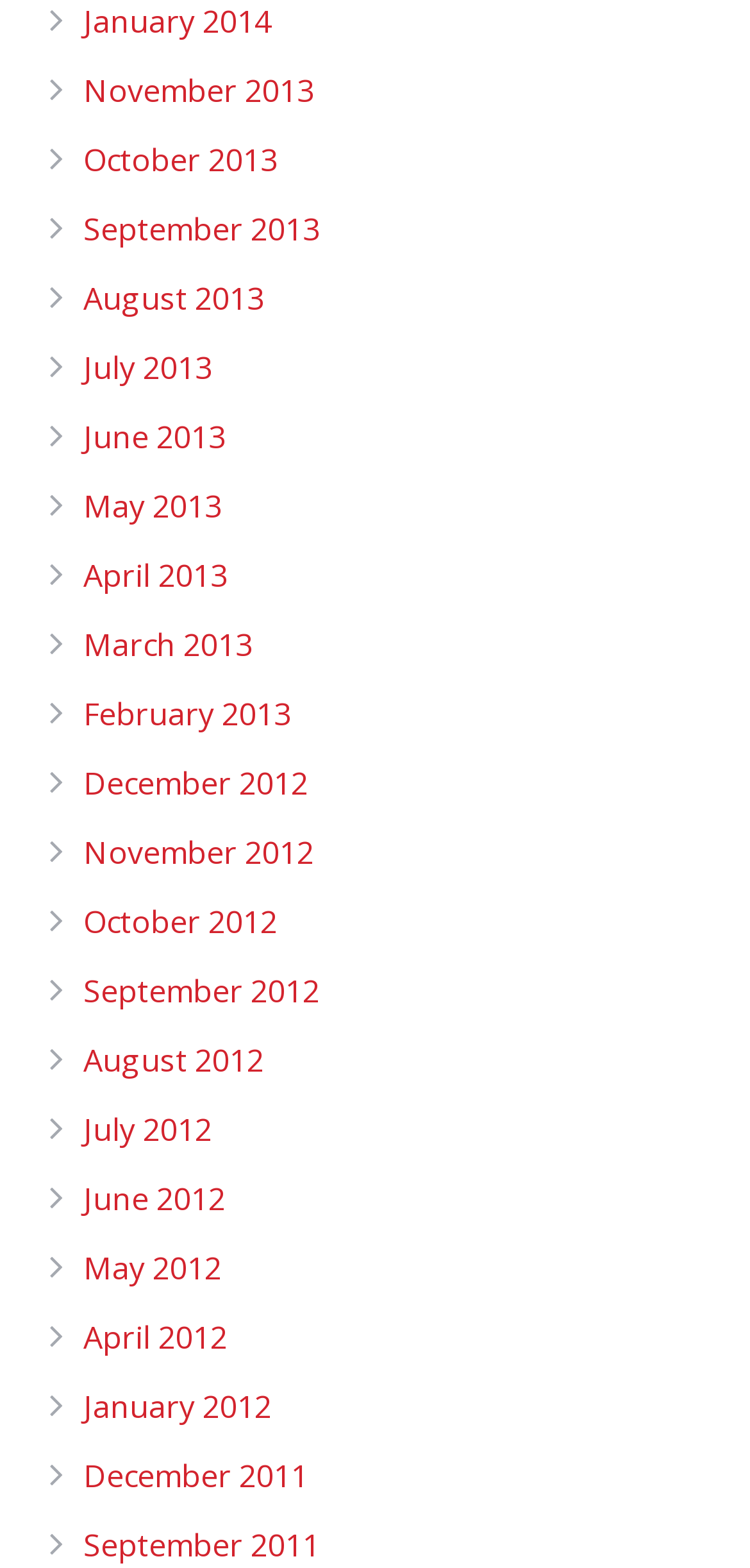Using the information in the image, give a comprehensive answer to the question: 
What is the month listed above August 2012?

By comparing the y1 and y2 coordinates of the links, I determined that the month listed above August 2012 is September 2012, which has a smaller y1 coordinate.